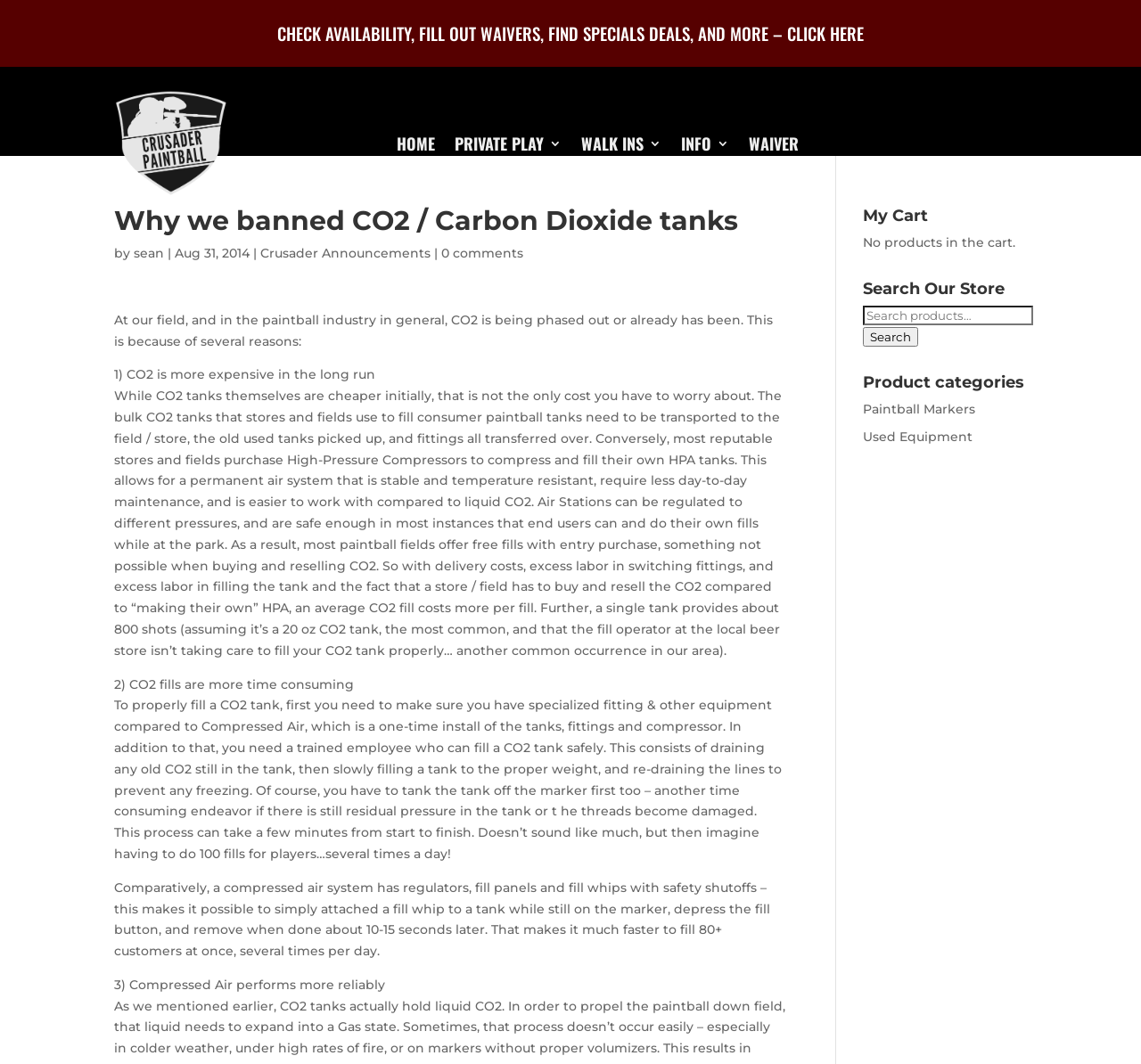Could you determine the bounding box coordinates of the clickable element to complete the instruction: "Read the 'Why we banned CO2 / Carbon Dioxide tanks' article"? Provide the coordinates as four float numbers between 0 and 1, i.e., [left, top, right, bottom].

[0.1, 0.195, 0.689, 0.229]